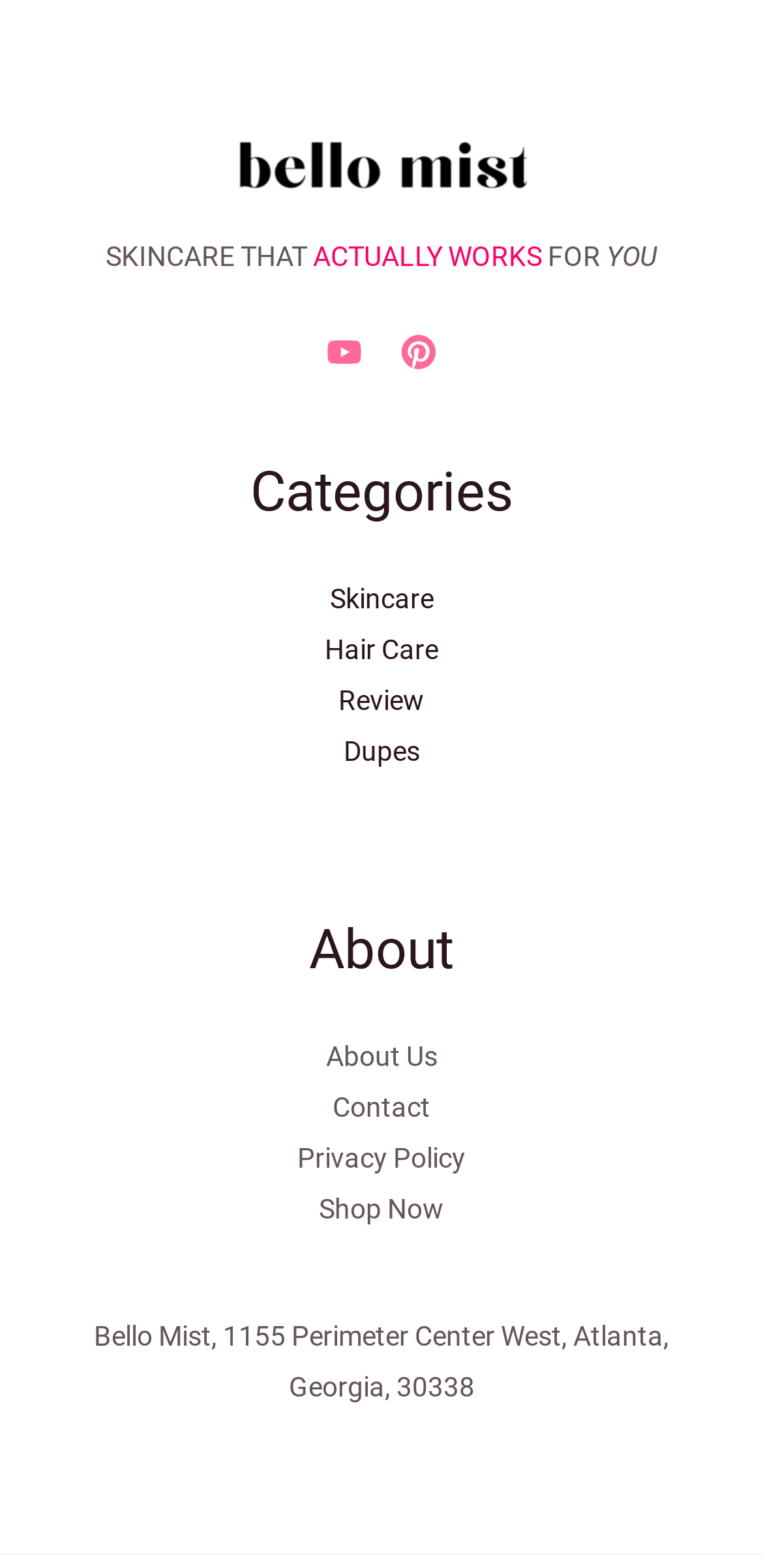Highlight the bounding box coordinates of the element you need to click to perform the following instruction: "Learn about us."

[0.427, 0.663, 0.573, 0.683]